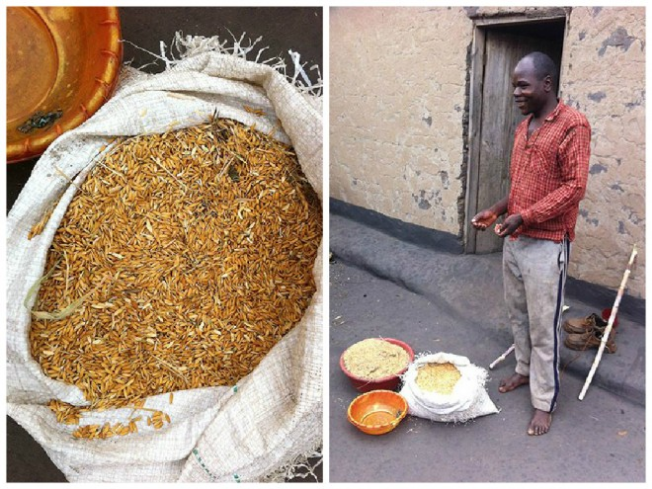What is the farmer doing on the right?
Answer the question in a detailed and comprehensive manner.

The caption states that the farmer 'appears animated, conveying joy and satisfaction as he shares his harvest with others', indicating that the farmer is sharing his harvest with others.